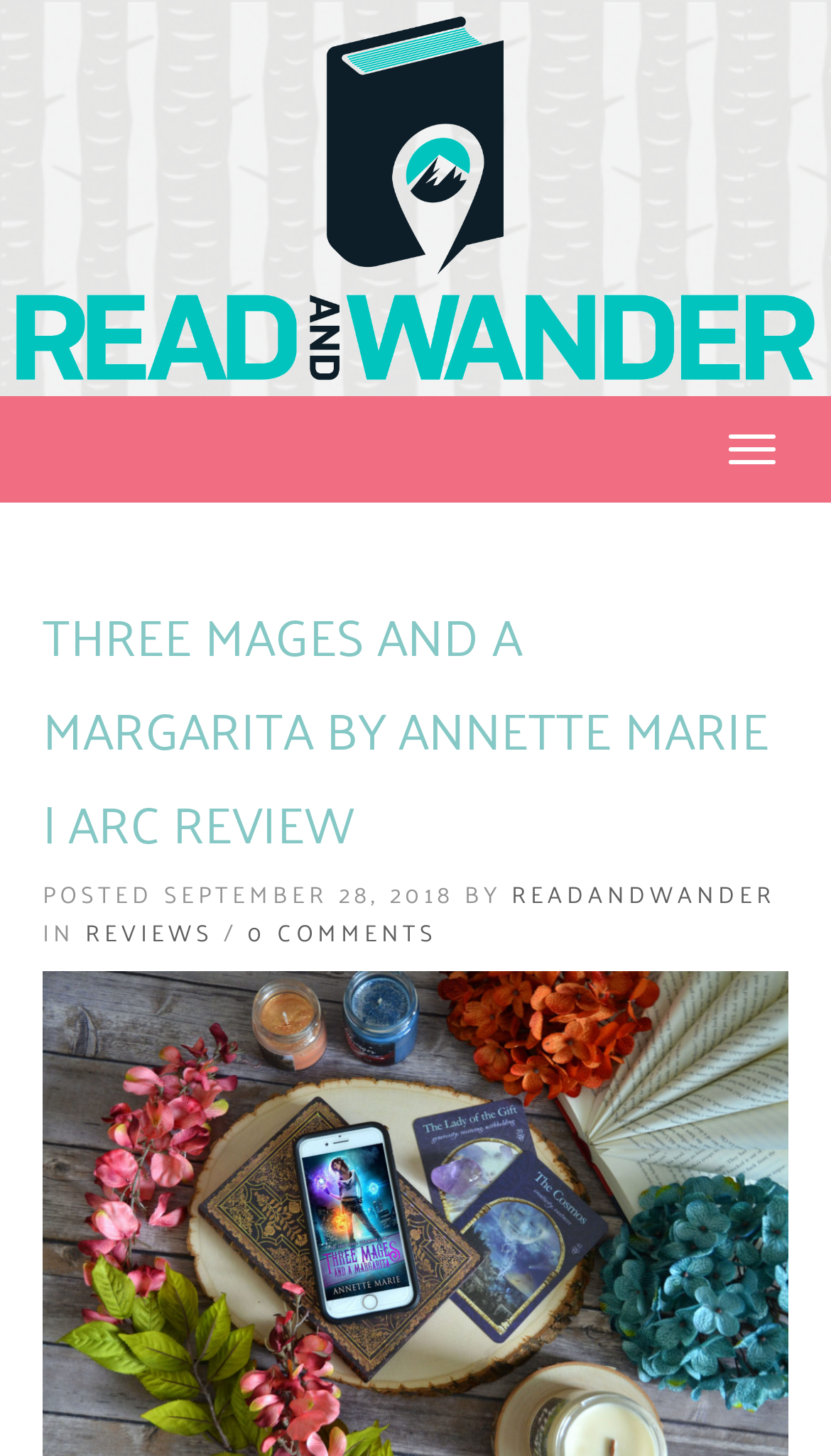Provide the bounding box coordinates of the UI element this sentence describes: "ReadandWander".

[0.615, 0.599, 0.933, 0.628]